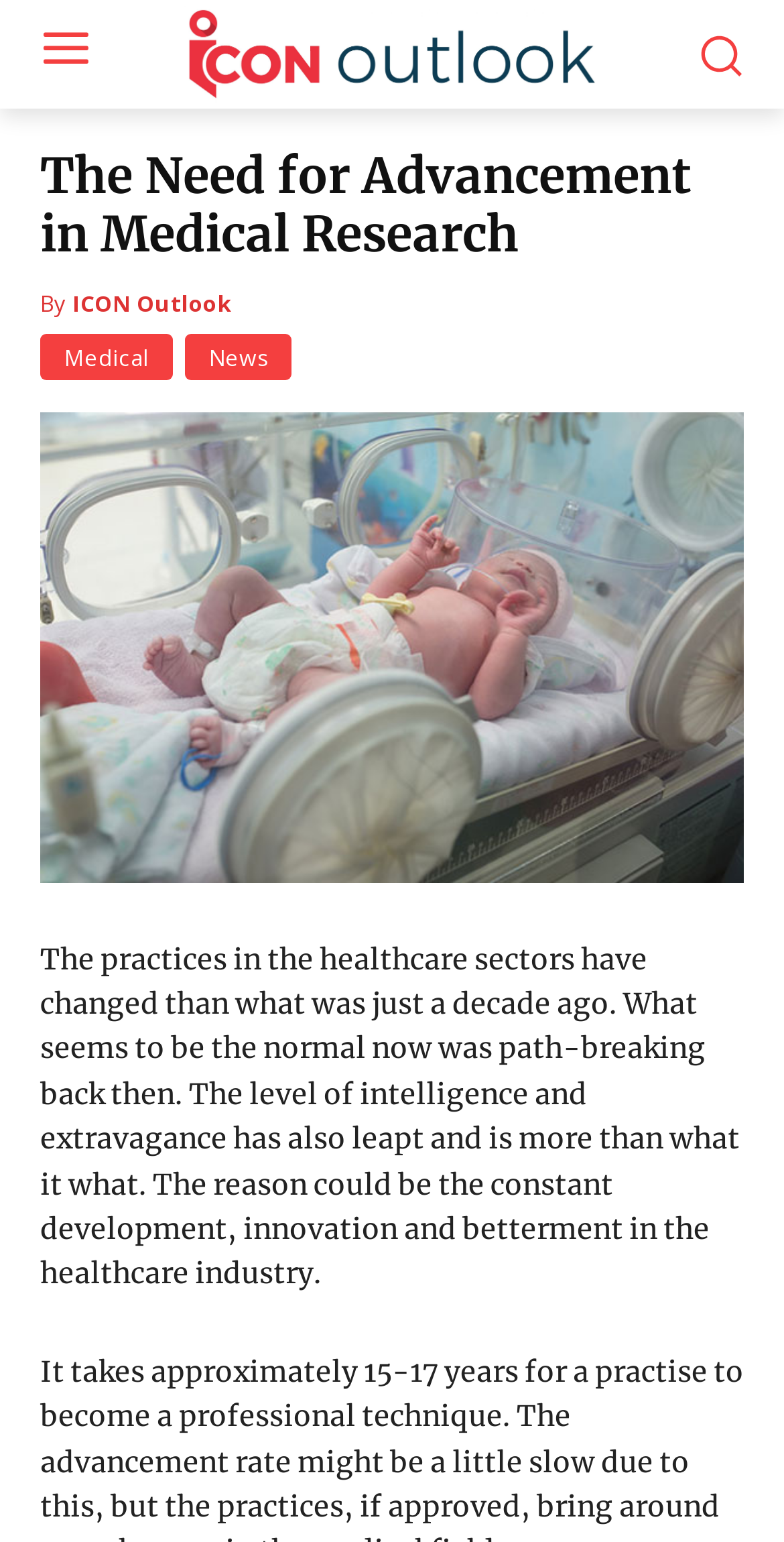Who is the author of the article?
Kindly give a detailed and elaborate answer to the question.

The webpage does not provide any information about the author of the article. There is a 'By' keyword, but it is not followed by the author's name, so we cannot determine who the author is.